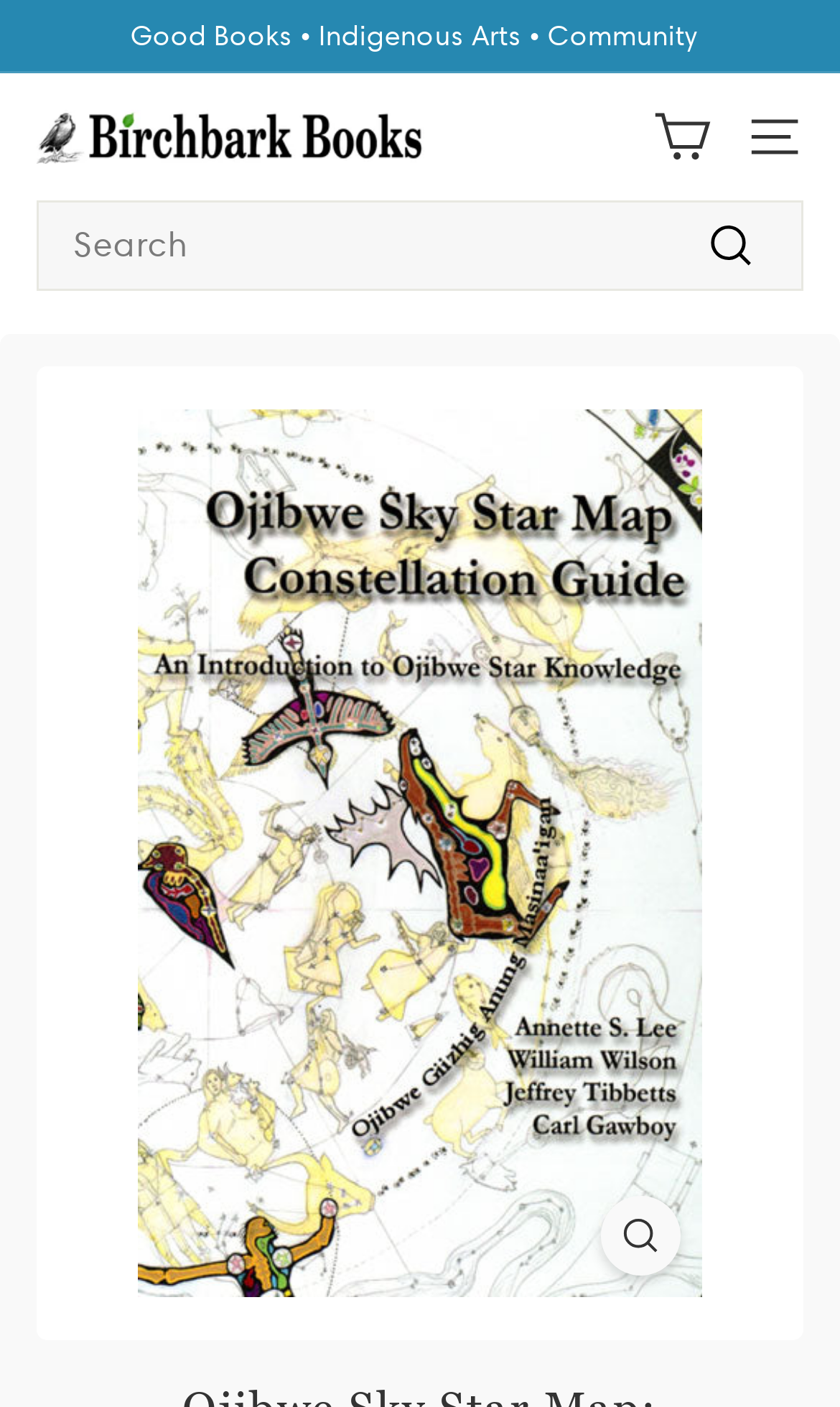What is the name of the constellation guidebook?
Please look at the screenshot and answer in one word or a short phrase.

Ojibwe Sky Star Map